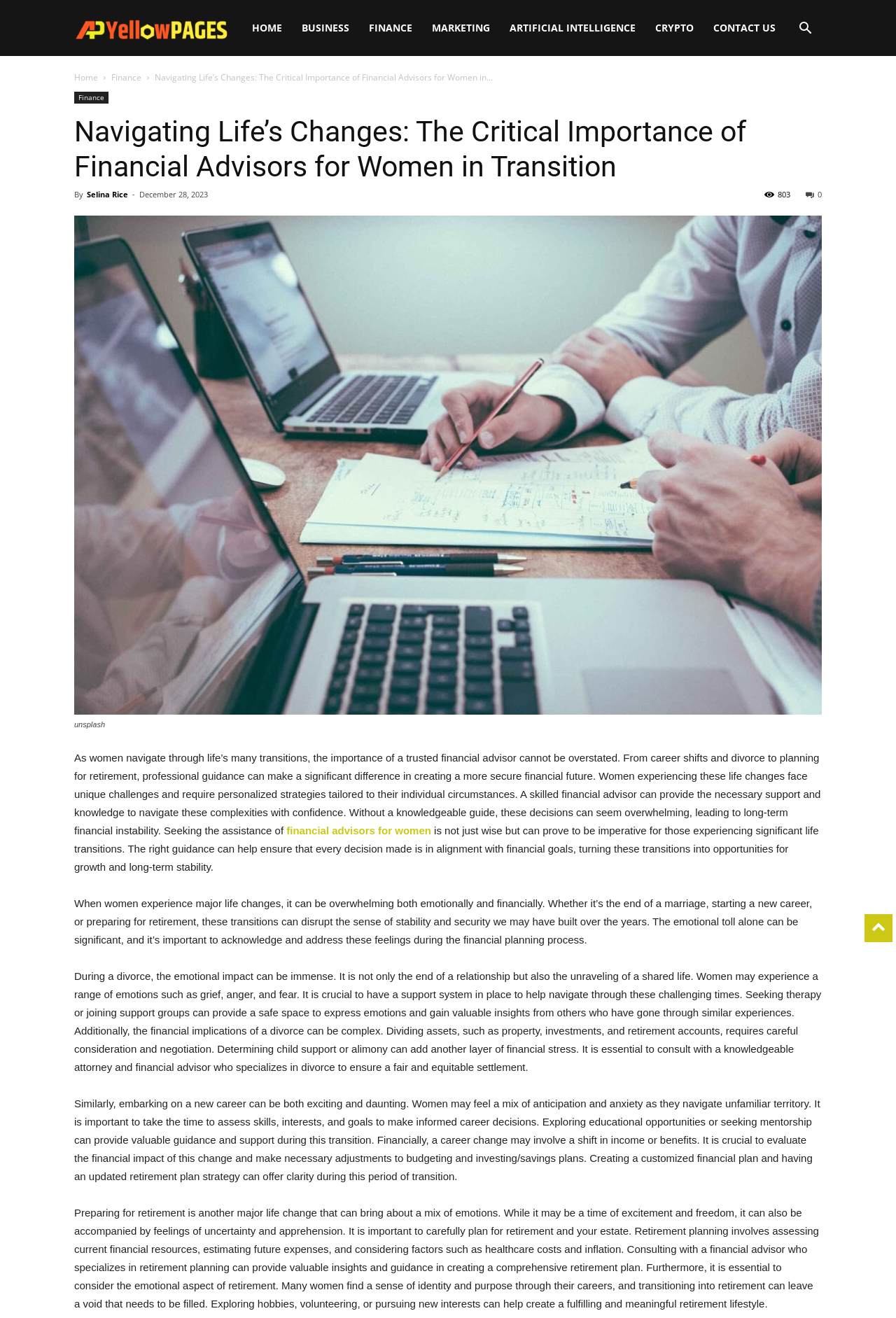Locate the bounding box of the UI element described by: "Business" in the given webpage screenshot.

[0.326, 0.0, 0.401, 0.042]